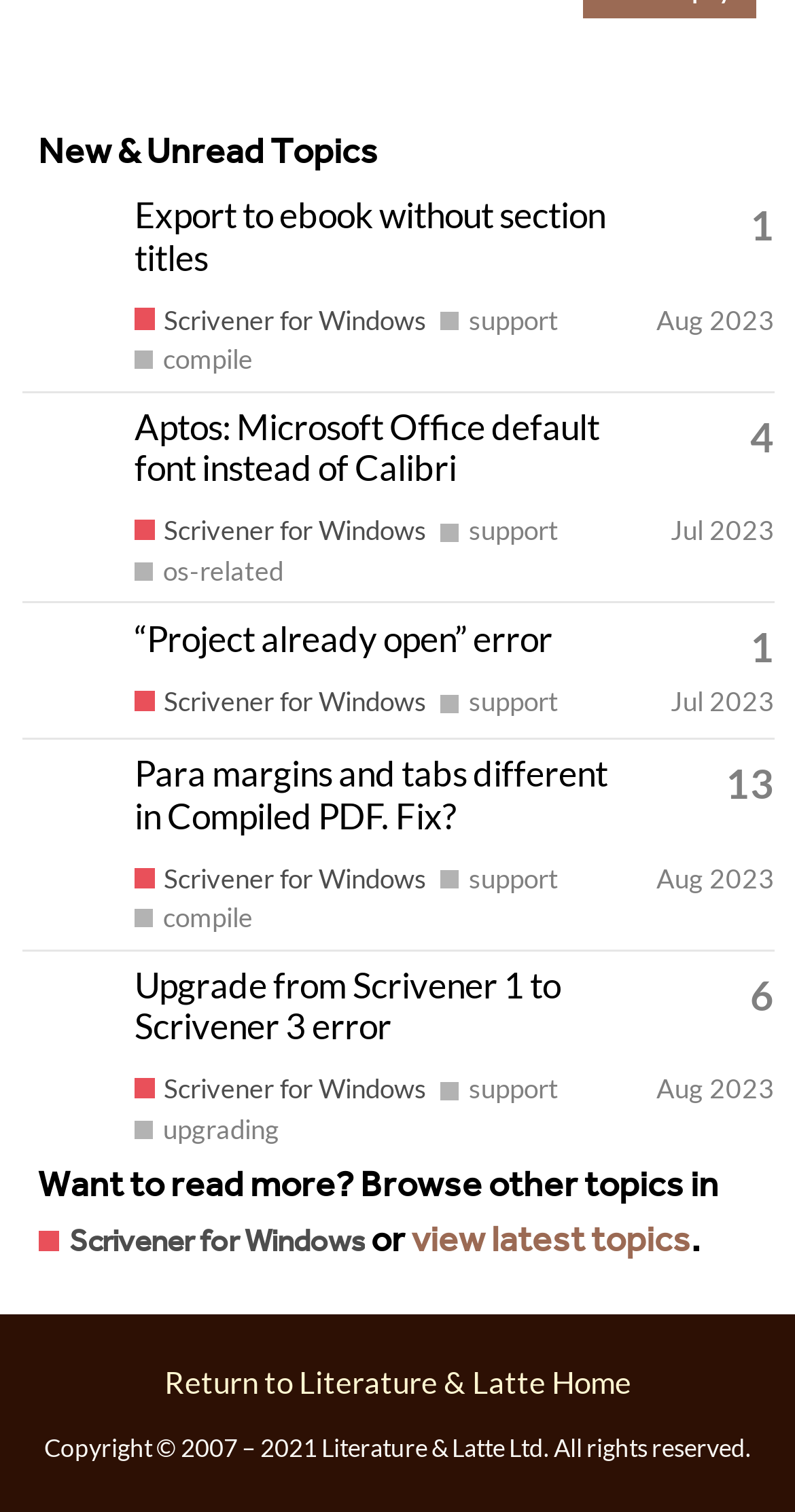What is the copyright year range?
Look at the image and construct a detailed response to the question.

I found a StaticText element at the bottom of the page with the copyright information, which includes the year range '2007 – 2021'.